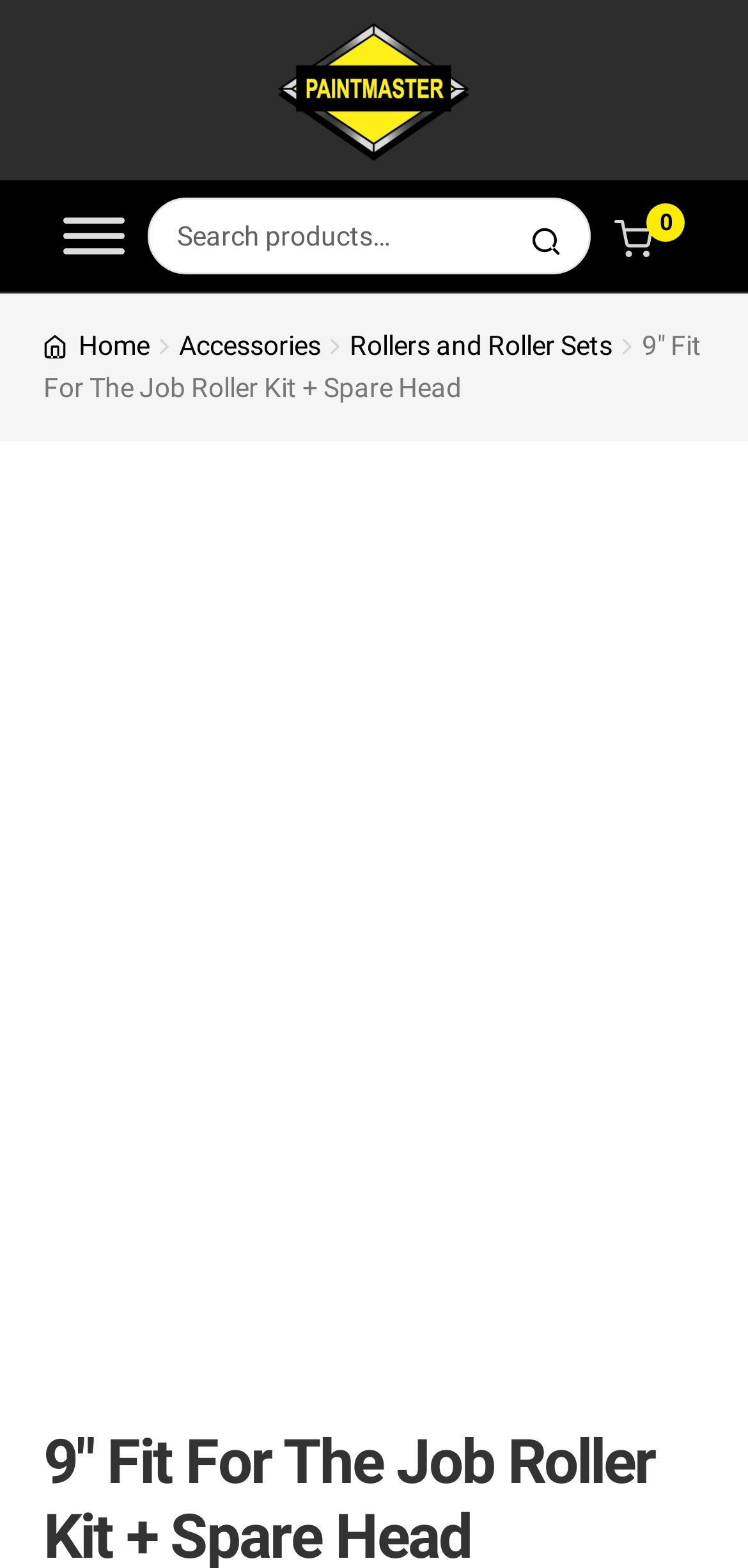Locate the bounding box coordinates of the item that should be clicked to fulfill the instruction: "Toggle the menu".

[0.084, 0.139, 0.166, 0.162]